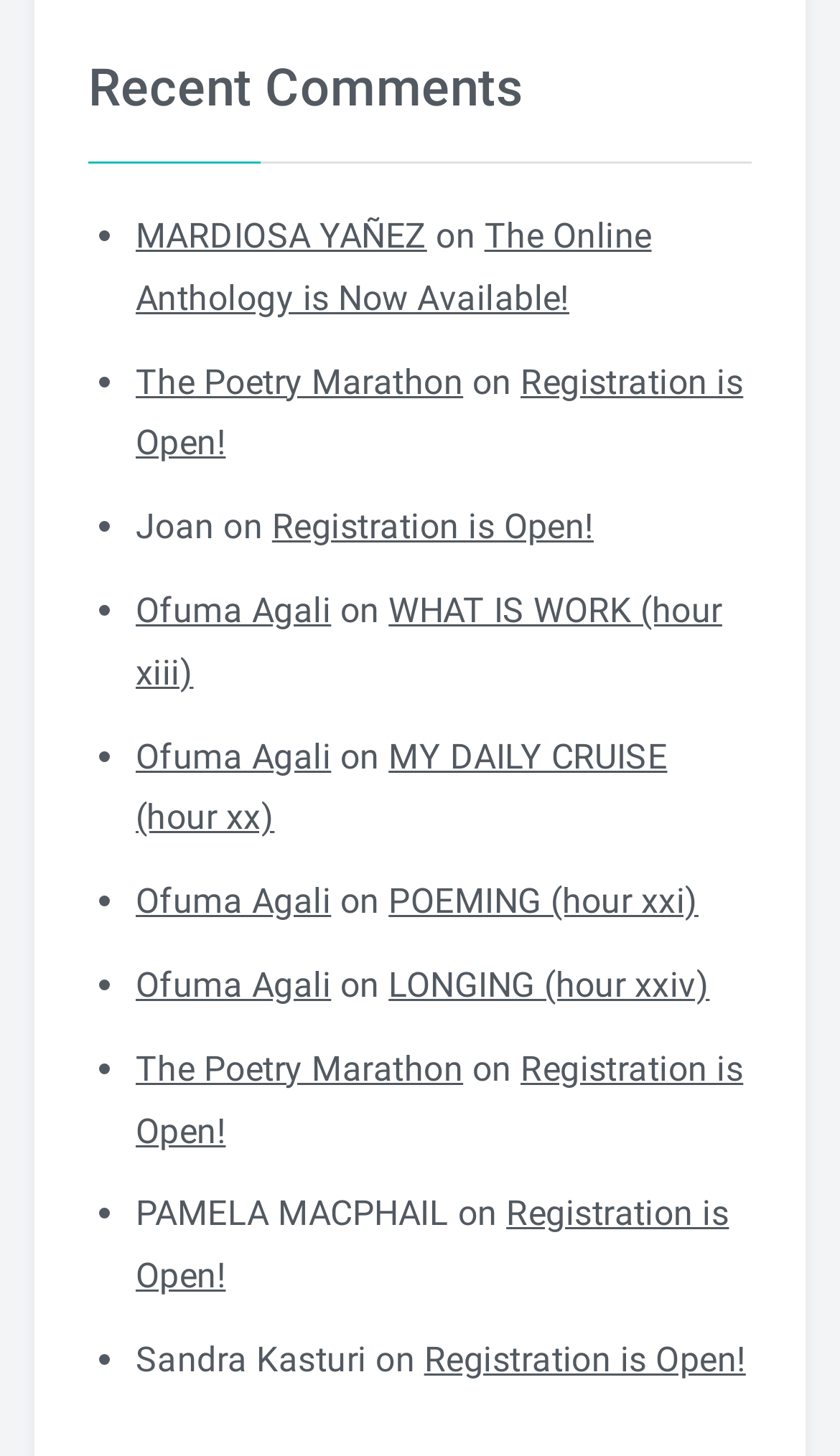Answer the question below in one word or phrase:
What is the most common phrase in the comments?

Registration is Open!